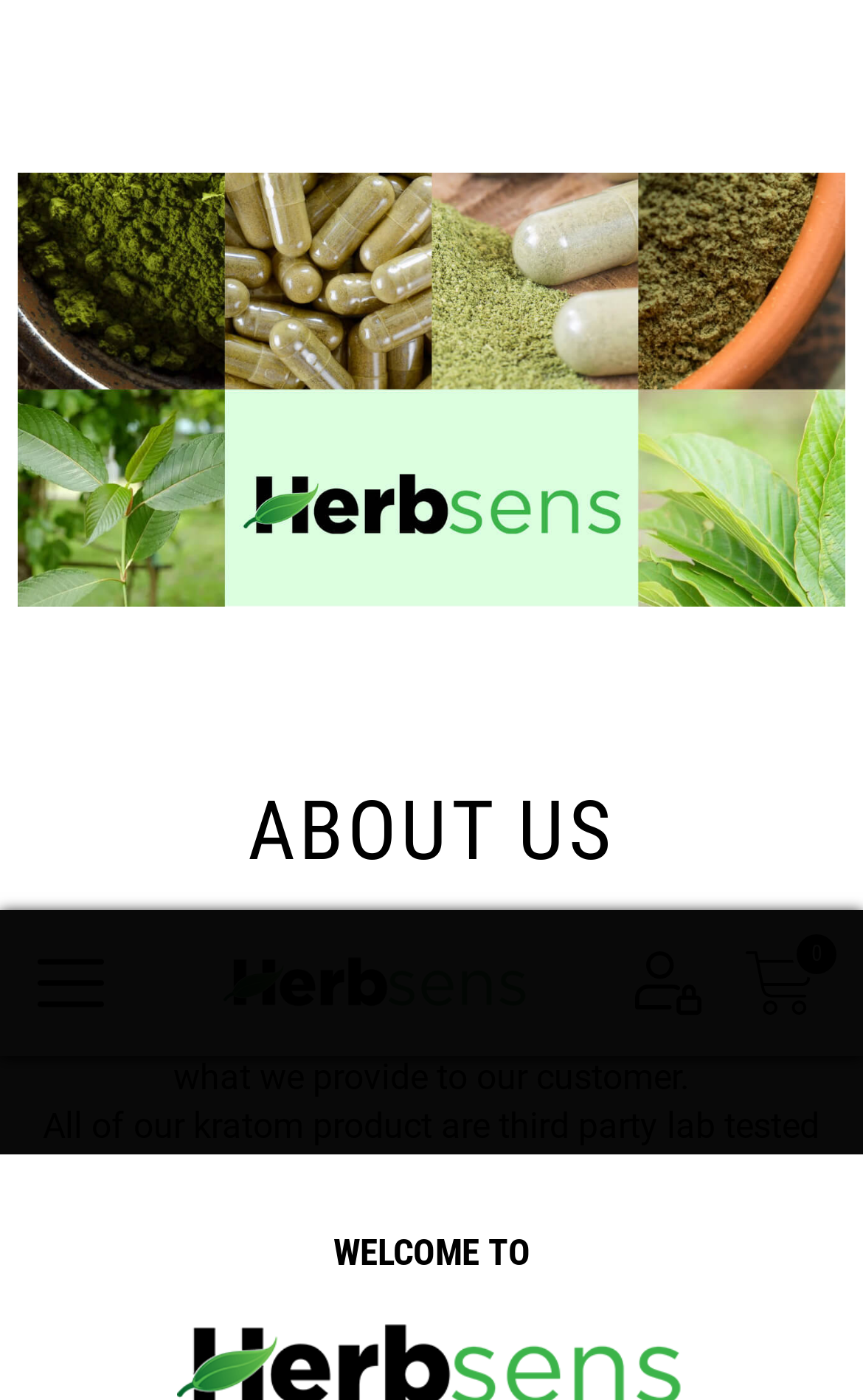What is the company's source for high-grade kratom plants?
Based on the image, answer the question in a detailed manner.

The company sources its high-grade kratom plants from the best farms situated in South Asia, as stated in the sentence 'We have searched every nook and corner of south Asia to get an industrial high grade kratom plants from the best farms situated there.'